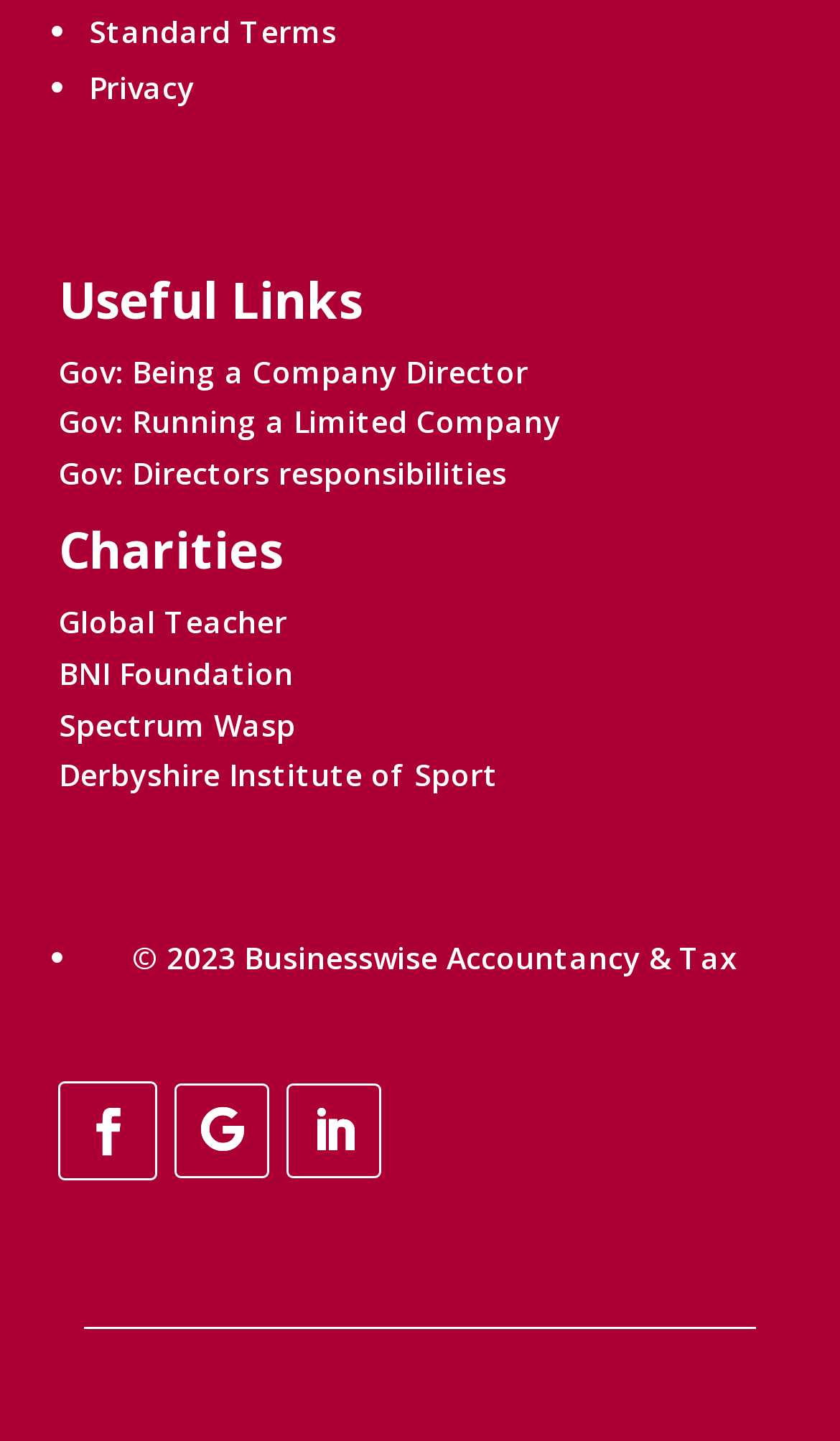What is the copyright year?
Examine the webpage screenshot and provide an in-depth answer to the question.

I found the copyright information at the bottom of the page, which is '© 2023 Businesswise Accountancy & Tax'. The copyright year is 2023.